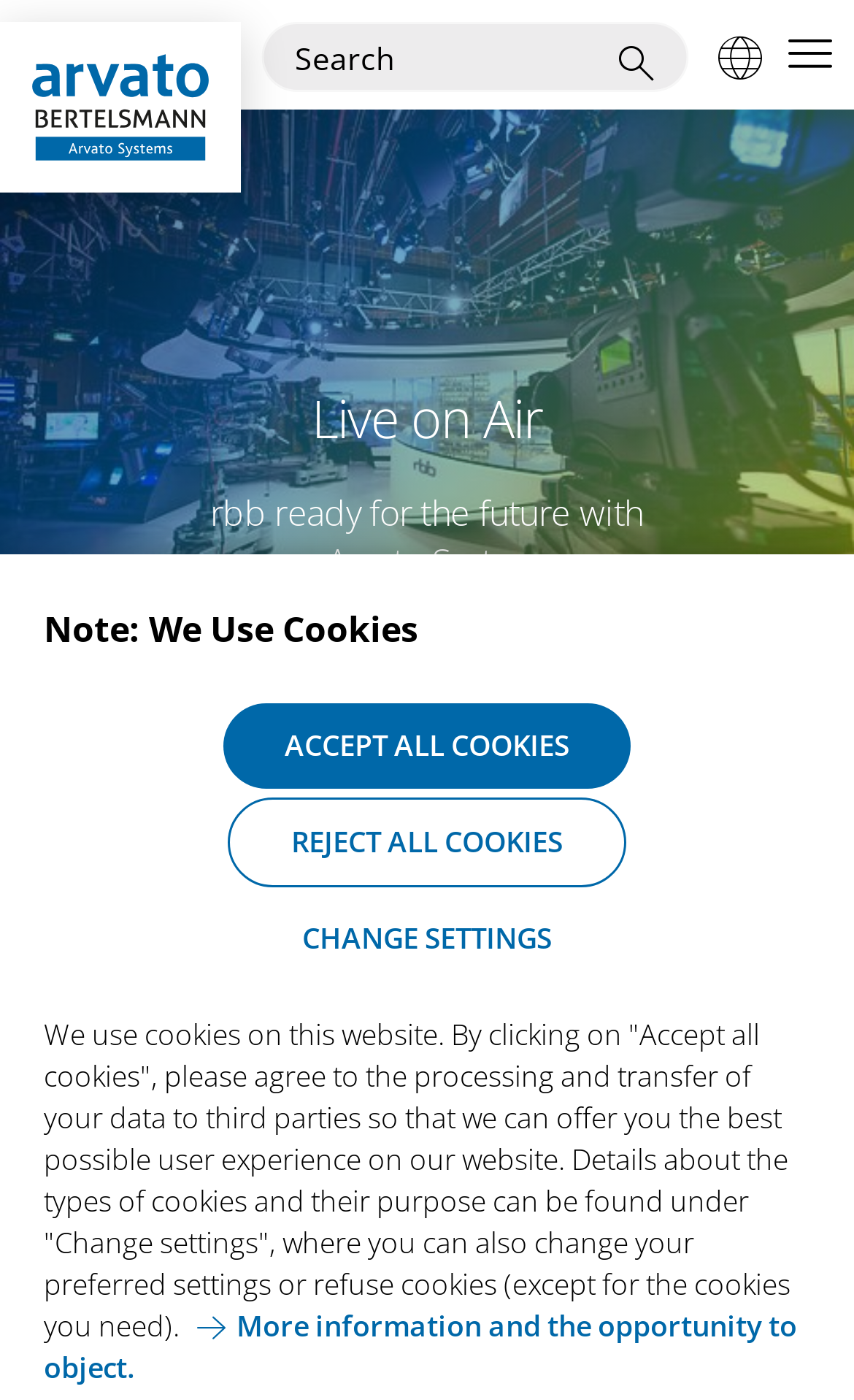Provide the bounding box coordinates for the area that should be clicked to complete the instruction: "go to home".

[0.0, 0.016, 0.282, 0.136]